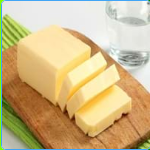Using the details from the image, please elaborate on the following question: What is partially visible in the background of the image?

According to the caption, 'a glass of water is partially visible, hinting at a simple and wholesome dining setting', which implies that a glass of water is visible in the background of the image.